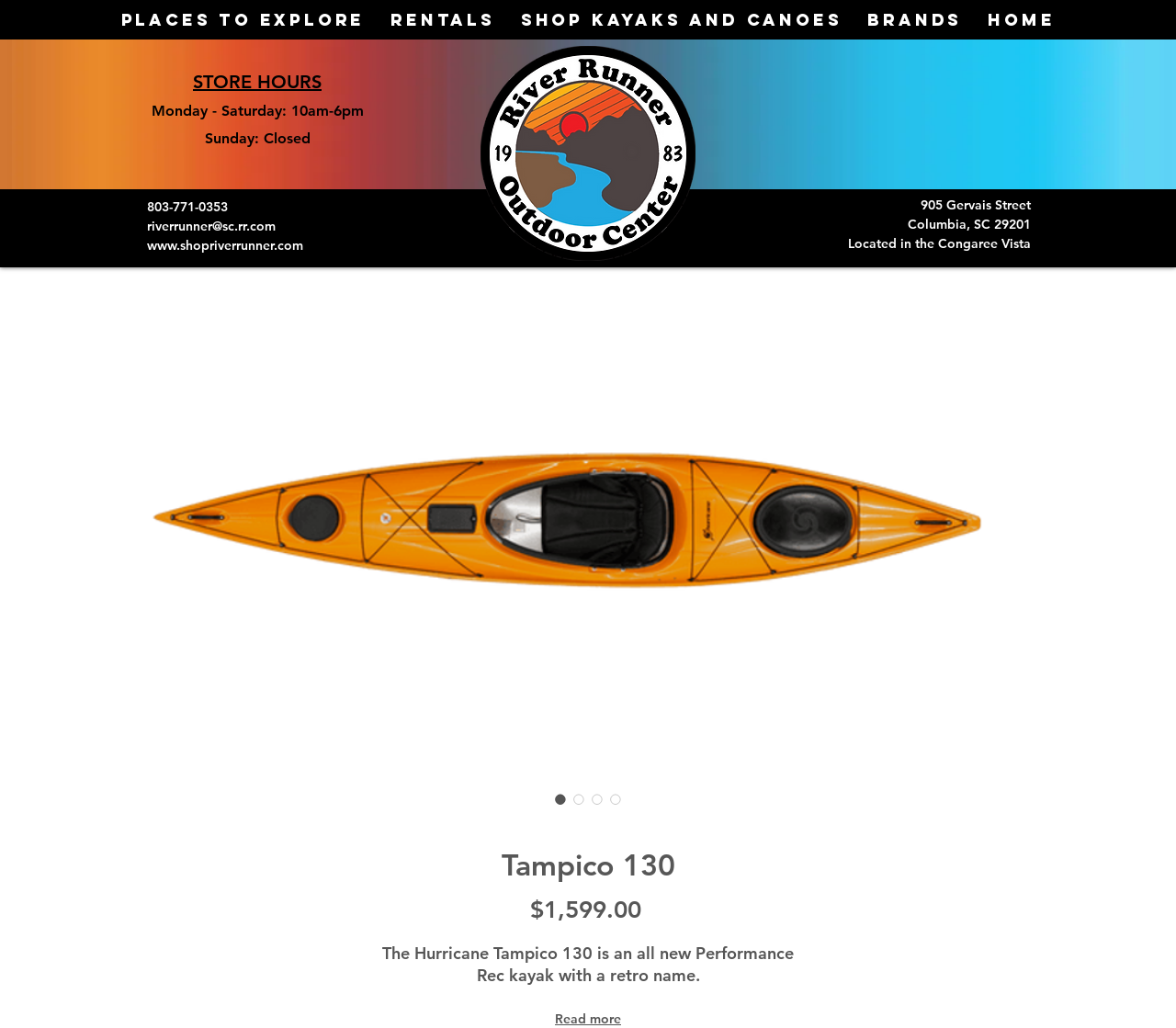Find the bounding box coordinates of the element's region that should be clicked in order to follow the given instruction: "Call 803-771-0353". The coordinates should consist of four float numbers between 0 and 1, i.e., [left, top, right, bottom].

[0.125, 0.193, 0.194, 0.209]